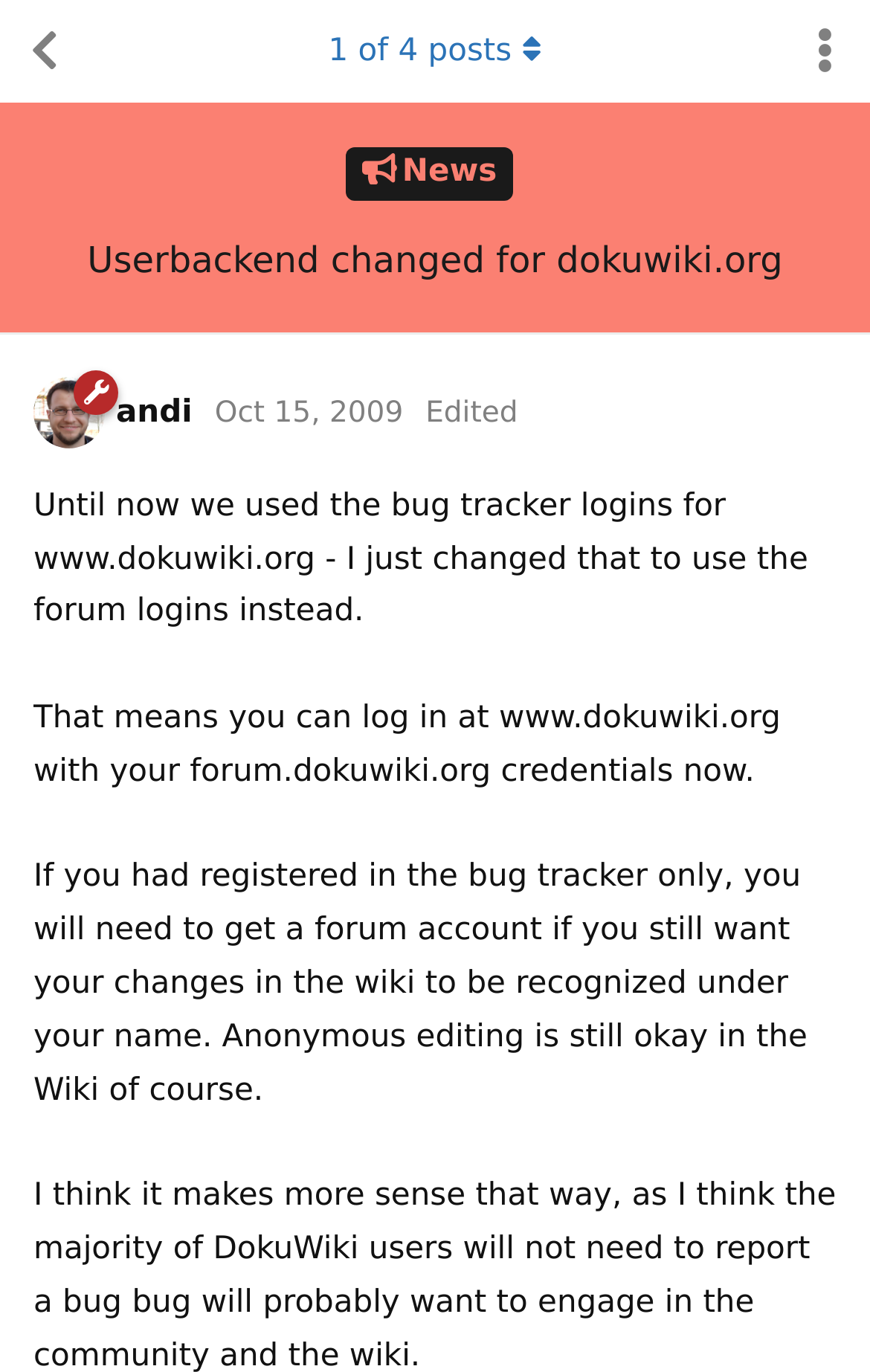How many posts are in the discussion?
Look at the image and provide a detailed response to the question.

I found a button element with the text '1 of 4 posts', which suggests that there are 4 posts in the discussion. The button is located near the top of the page, indicating that it is a navigation element.